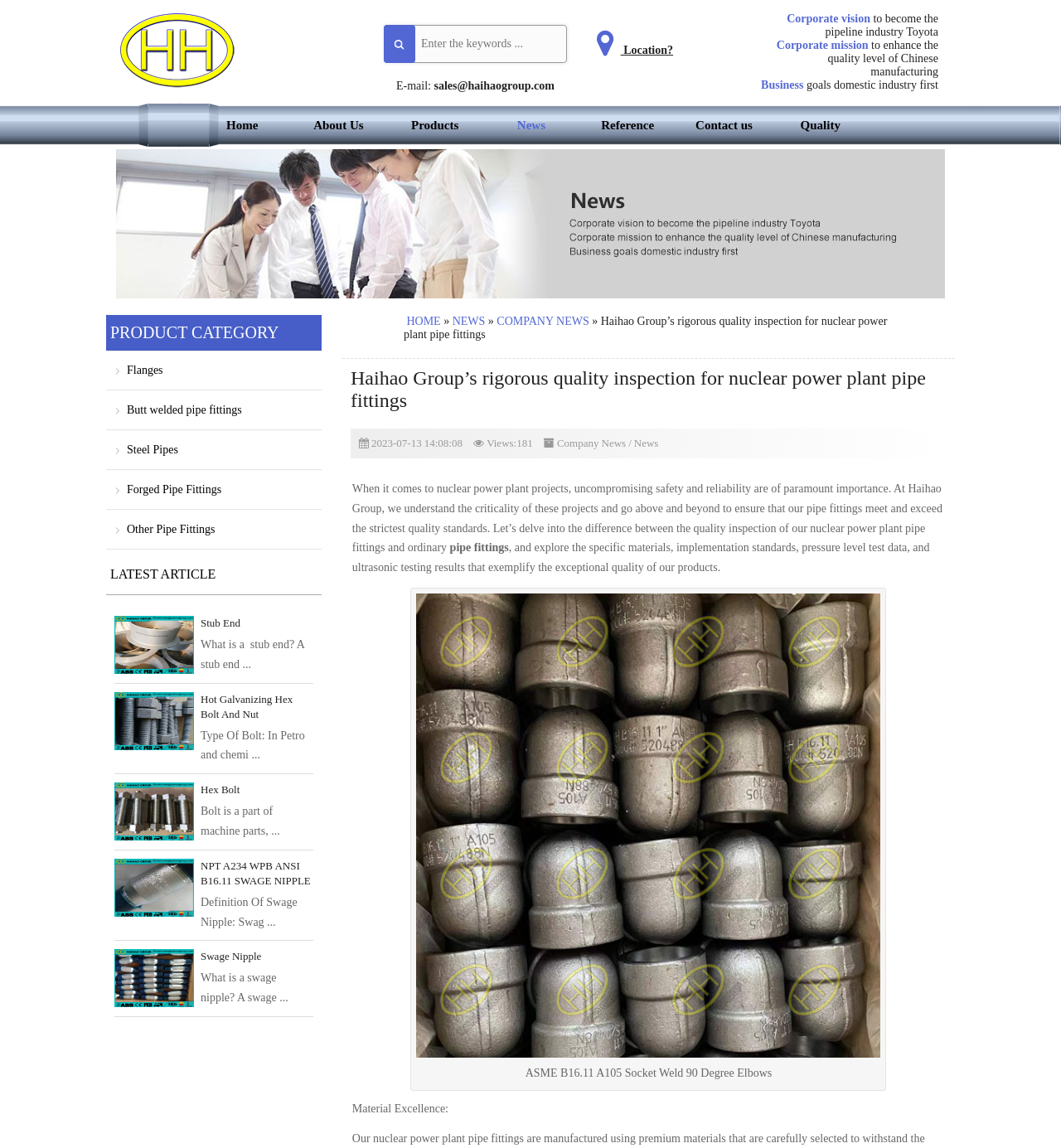Determine the main text heading of the webpage and provide its content.

Haihao Group’s rigorous quality inspection for nuclear power plant pipe fittings